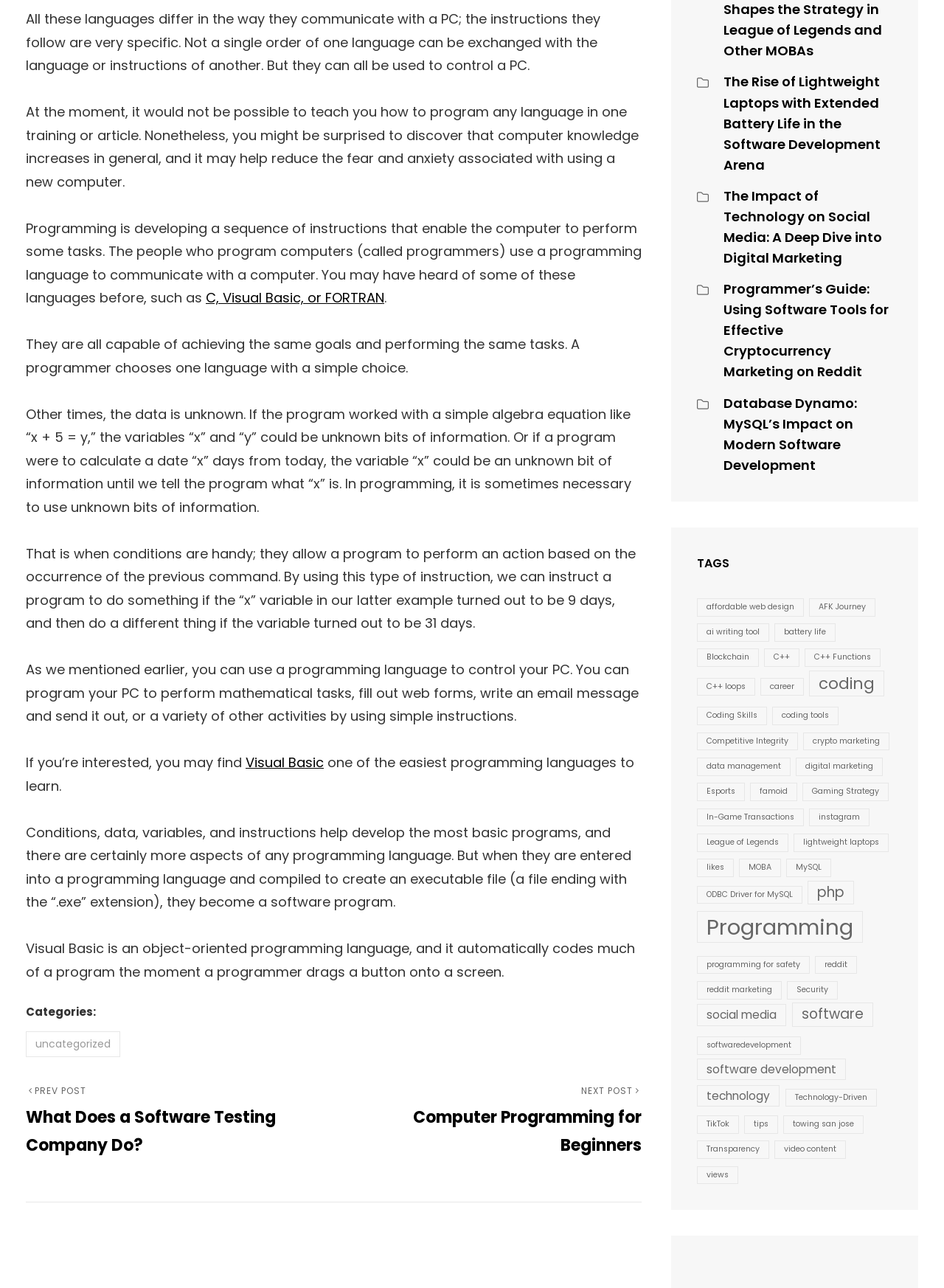Provide the bounding box for the UI element matching this description: "Leave a comment".

None